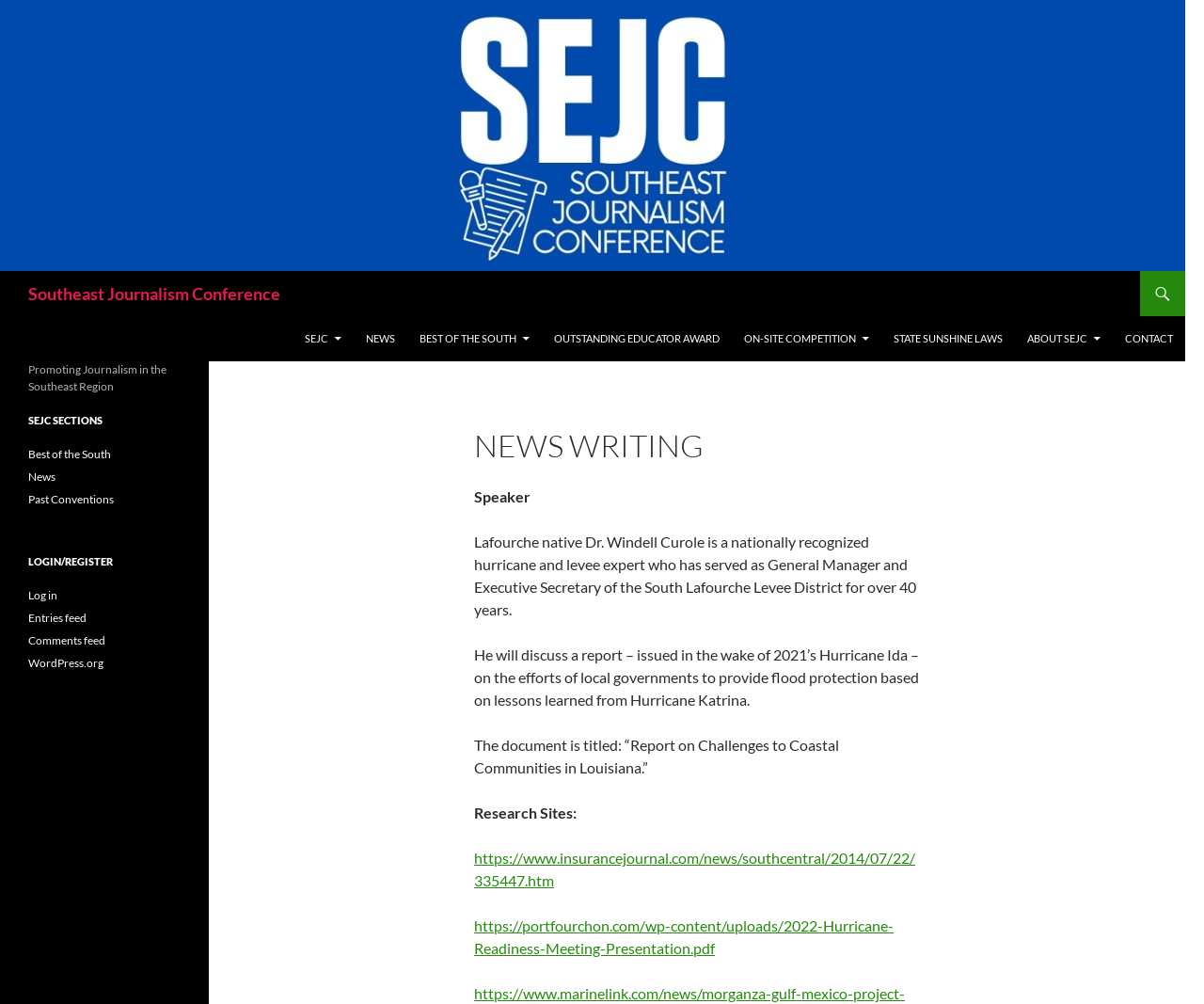Indicate the bounding box coordinates of the clickable region to achieve the following instruction: "Read about the speaker."

[0.394, 0.485, 0.441, 0.503]